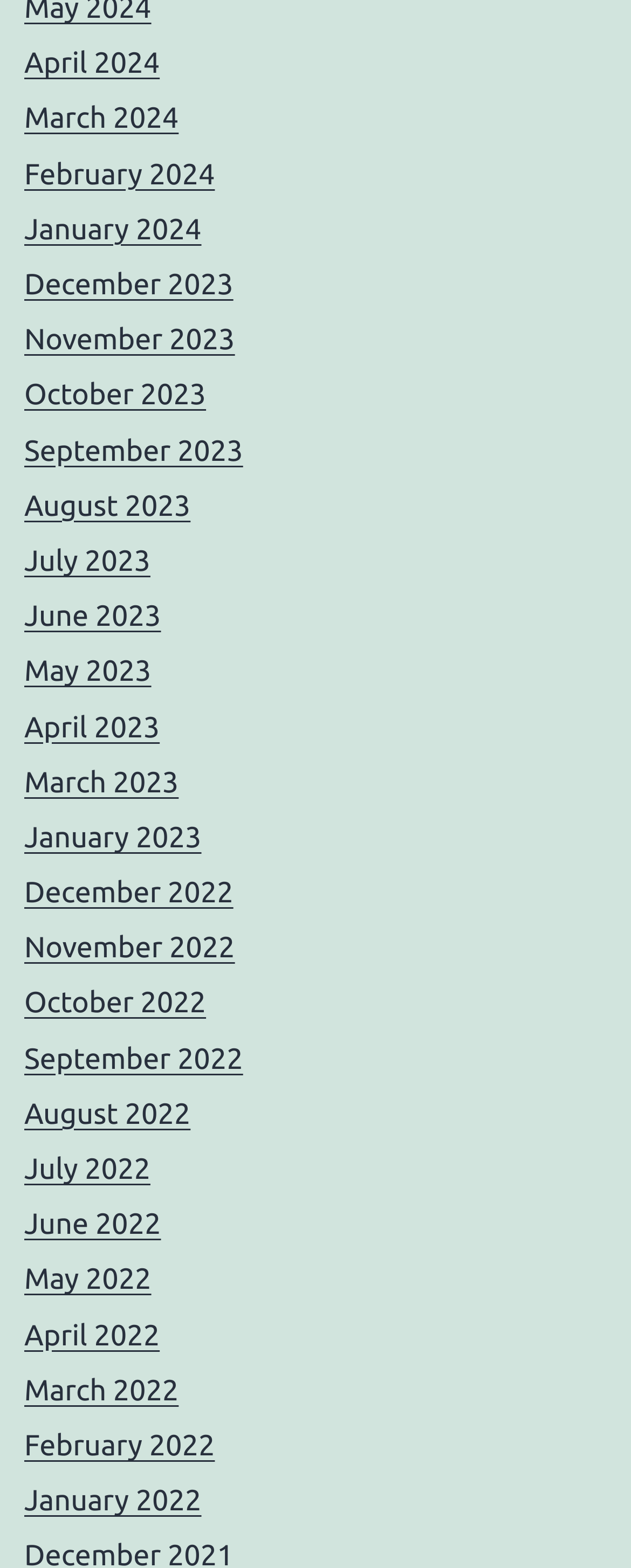What is the earliest month listed?
Based on the screenshot, answer the question with a single word or phrase.

January 2022